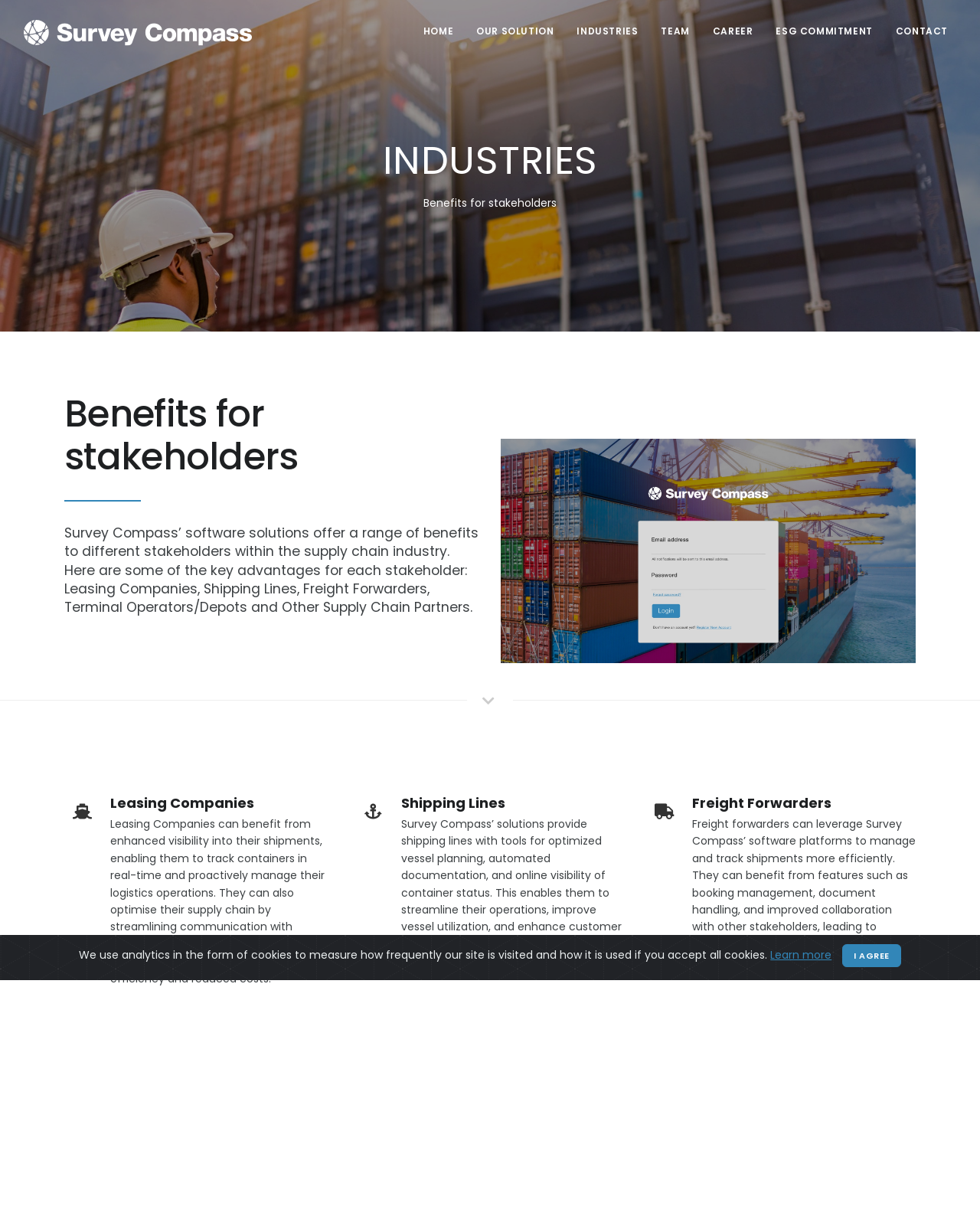How many links are present in the webpage's navigation menu?
Please answer the question with as much detail as possible using the screenshot.

The webpage's navigation menu contains seven links: HOME, OUR SOLUTION, INDUSTRIES, TEAM, CAREER, ESG COMMITMENT, and CONTACT.